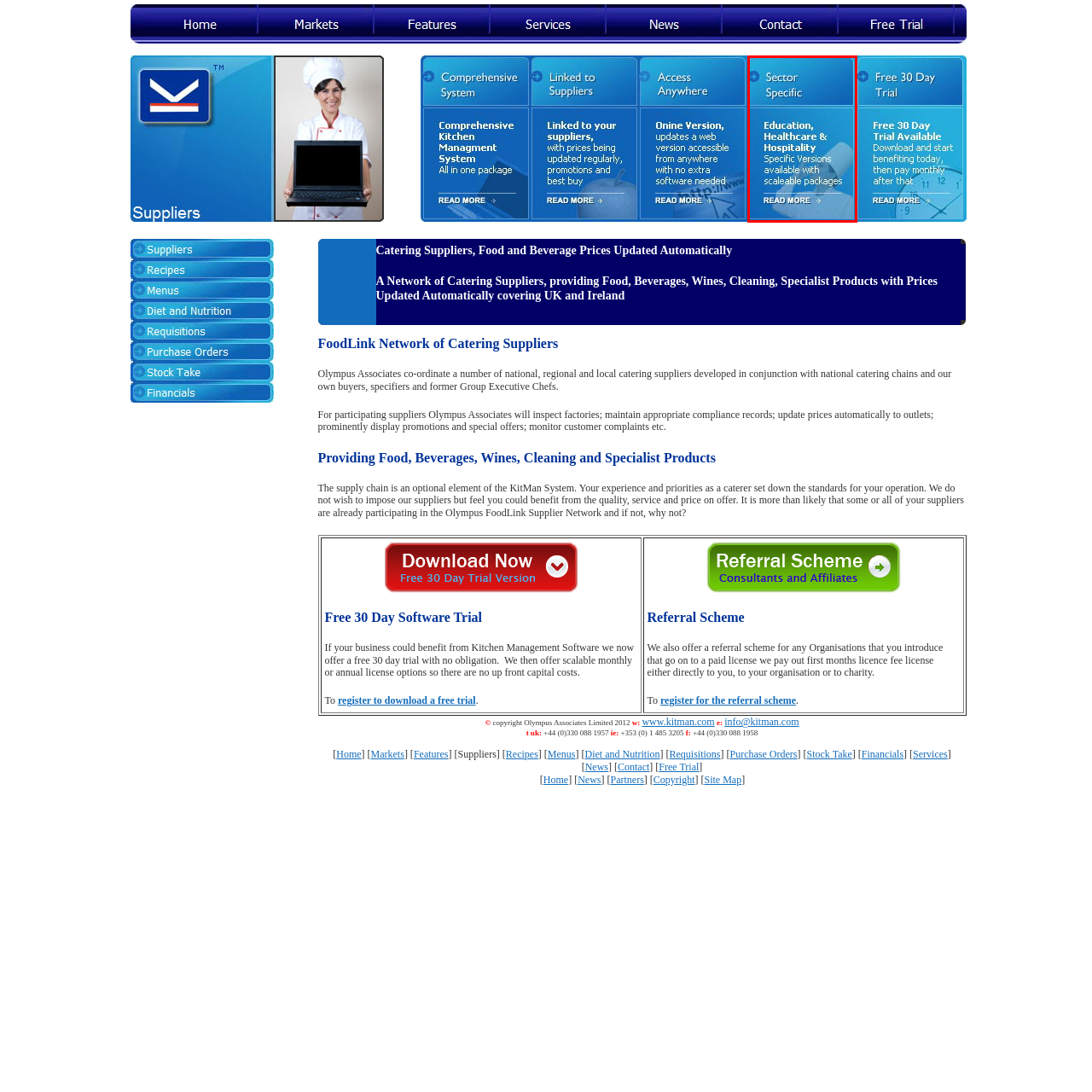Inspect the part framed by the grey rectangle, What is the purpose of the 'READ MORE' call-to-action? 
Reply with a single word or phrase.

to explore further details